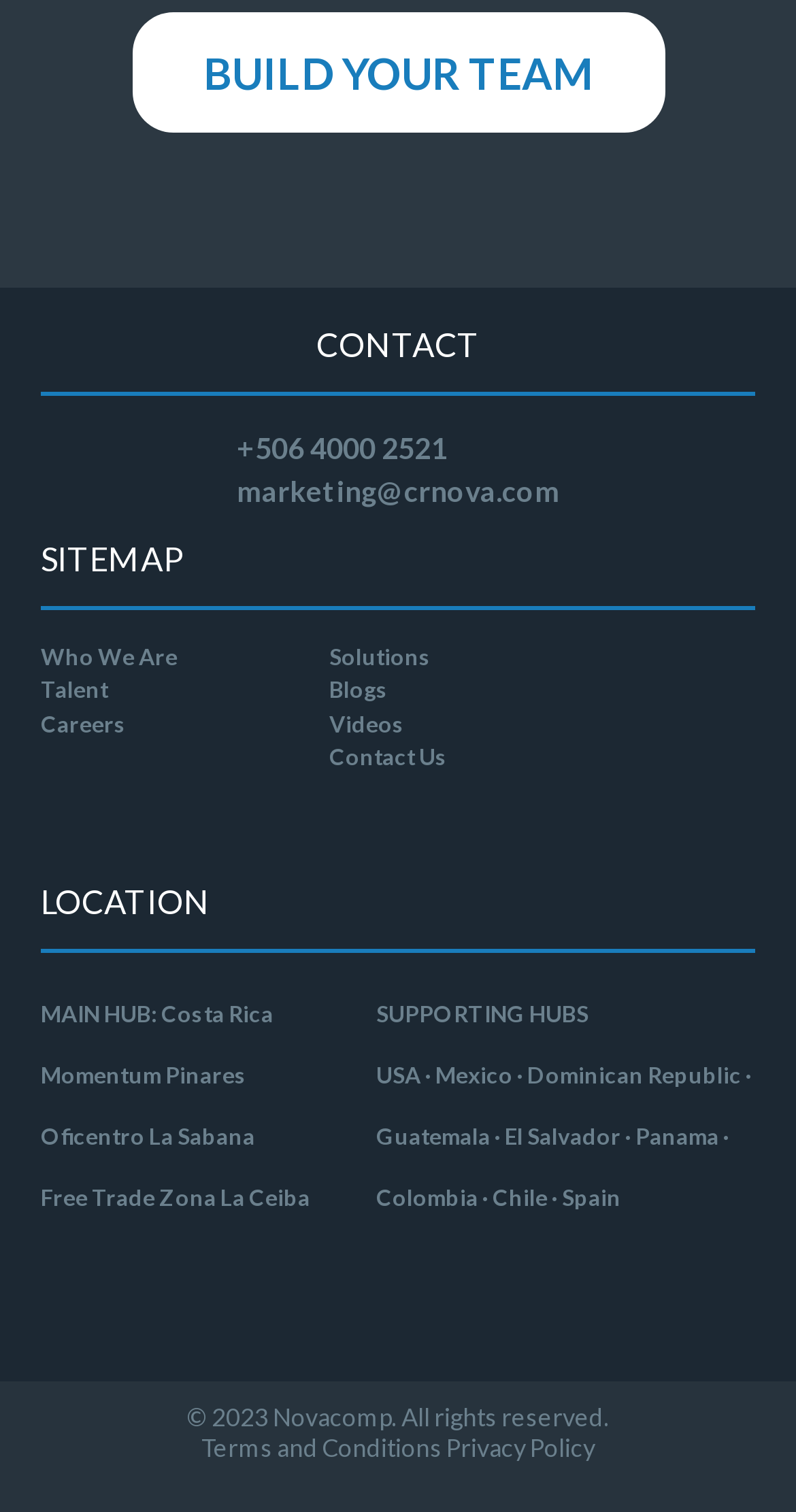Please locate the clickable area by providing the bounding box coordinates to follow this instruction: "Contact via email".

[0.297, 0.314, 0.703, 0.337]